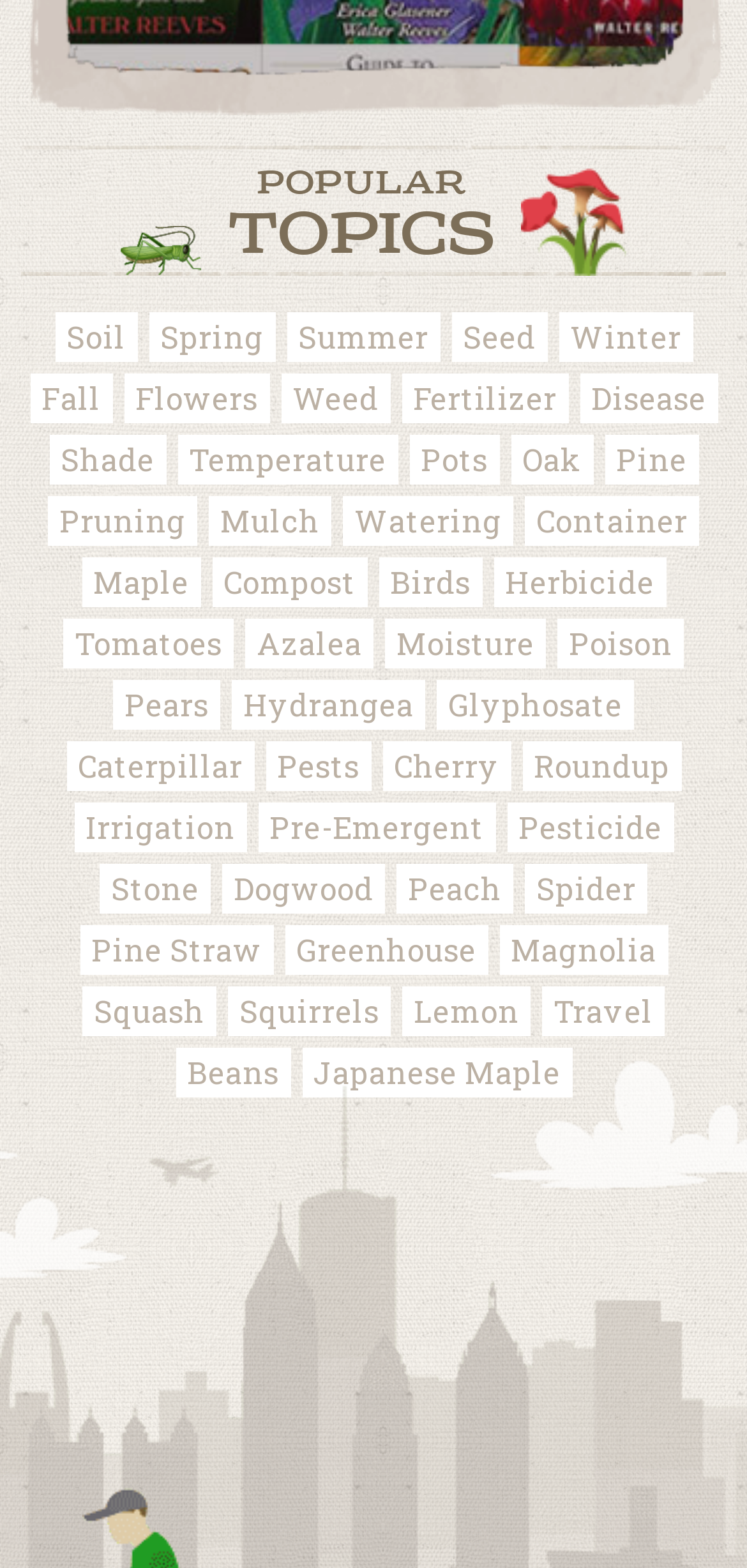Determine the bounding box coordinates of the region I should click to achieve the following instruction: "Read about Japanese Maple". Ensure the bounding box coordinates are four float numbers between 0 and 1, i.e., [left, top, right, bottom].

[0.404, 0.668, 0.765, 0.7]